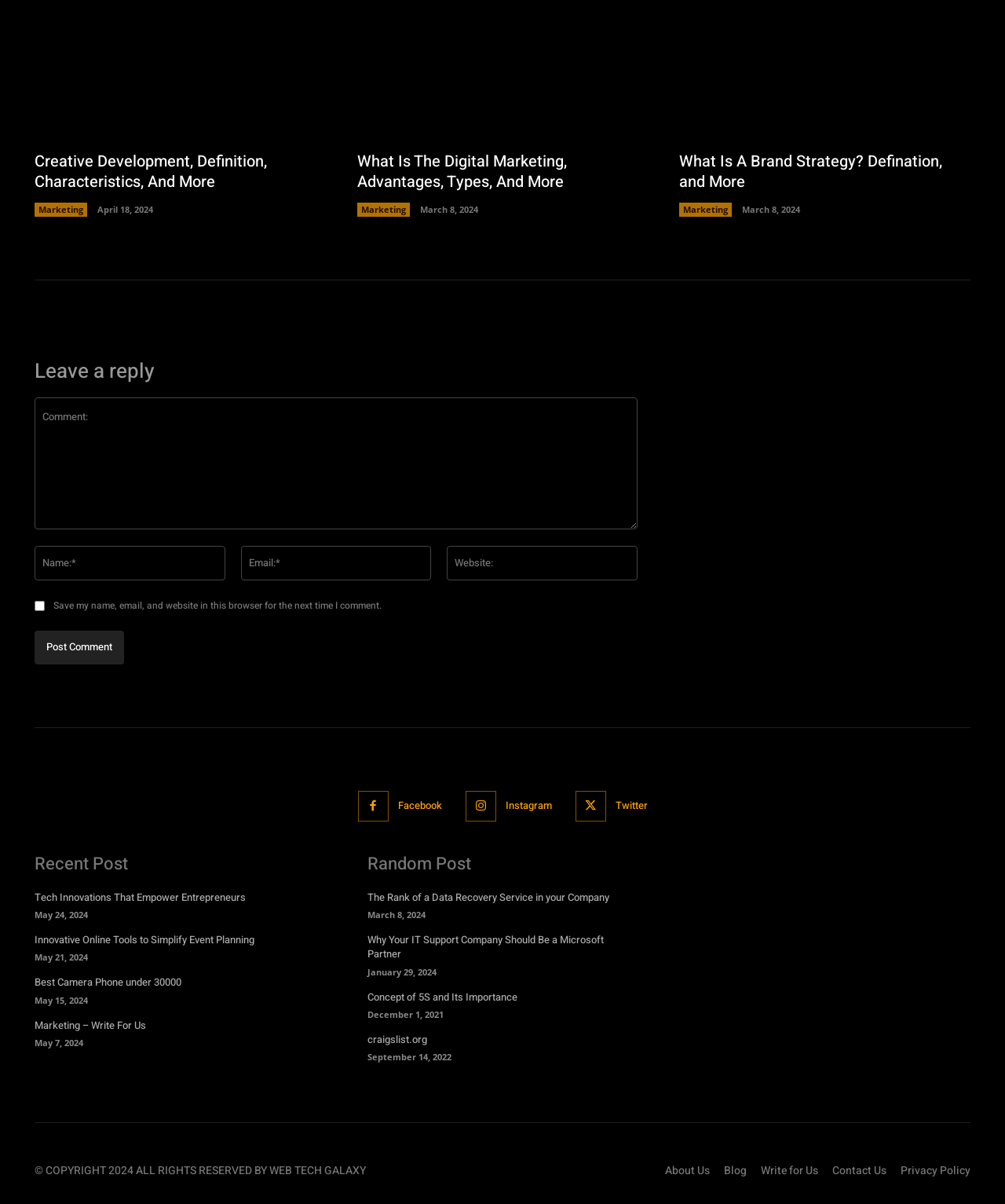Find the bounding box coordinates of the element I should click to carry out the following instruction: "Visit the Facebook page".

[0.396, 0.662, 0.439, 0.676]